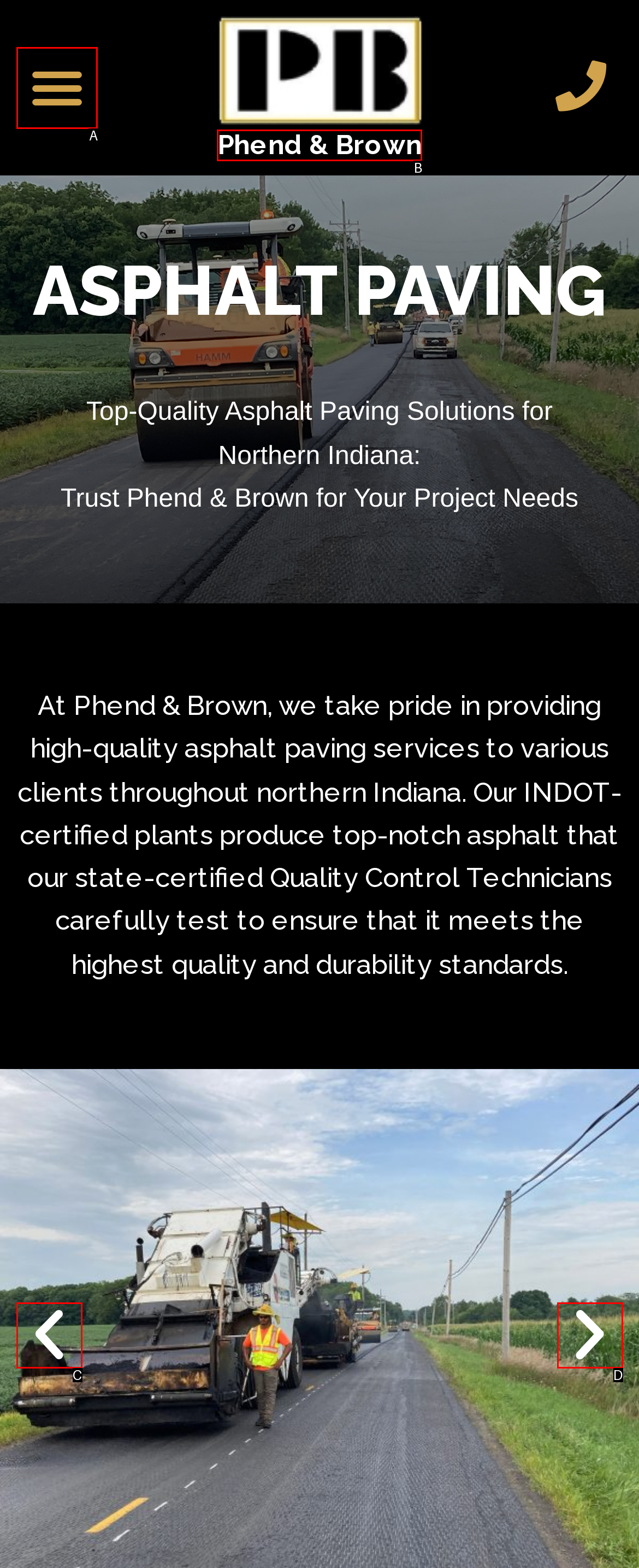Identify the HTML element that corresponds to the following description: Phend & Brown. Provide the letter of the correct option from the presented choices.

B